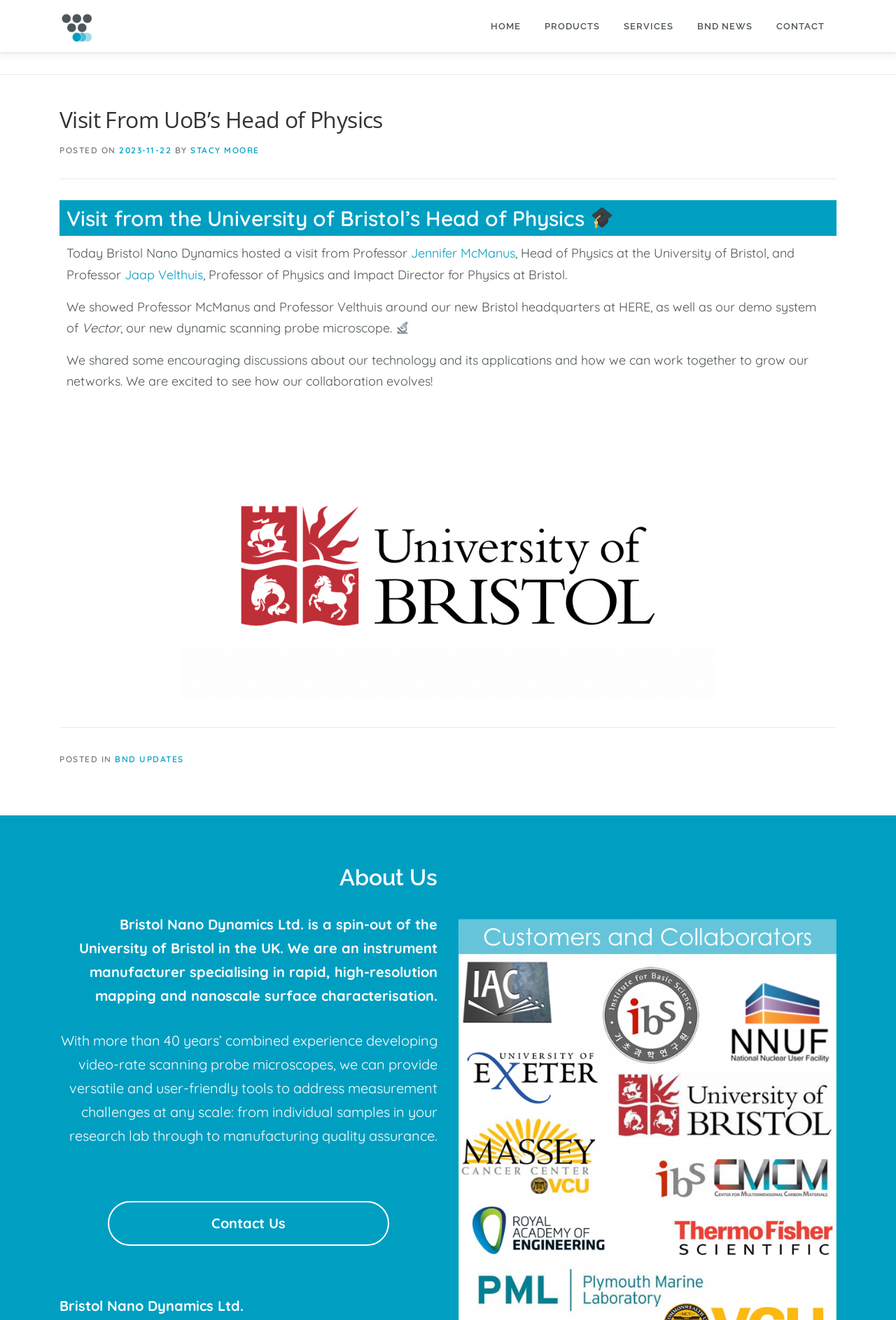Locate the bounding box of the user interface element based on this description: "Case Study – Power Generation".

[0.782, 0.063, 0.975, 0.085]